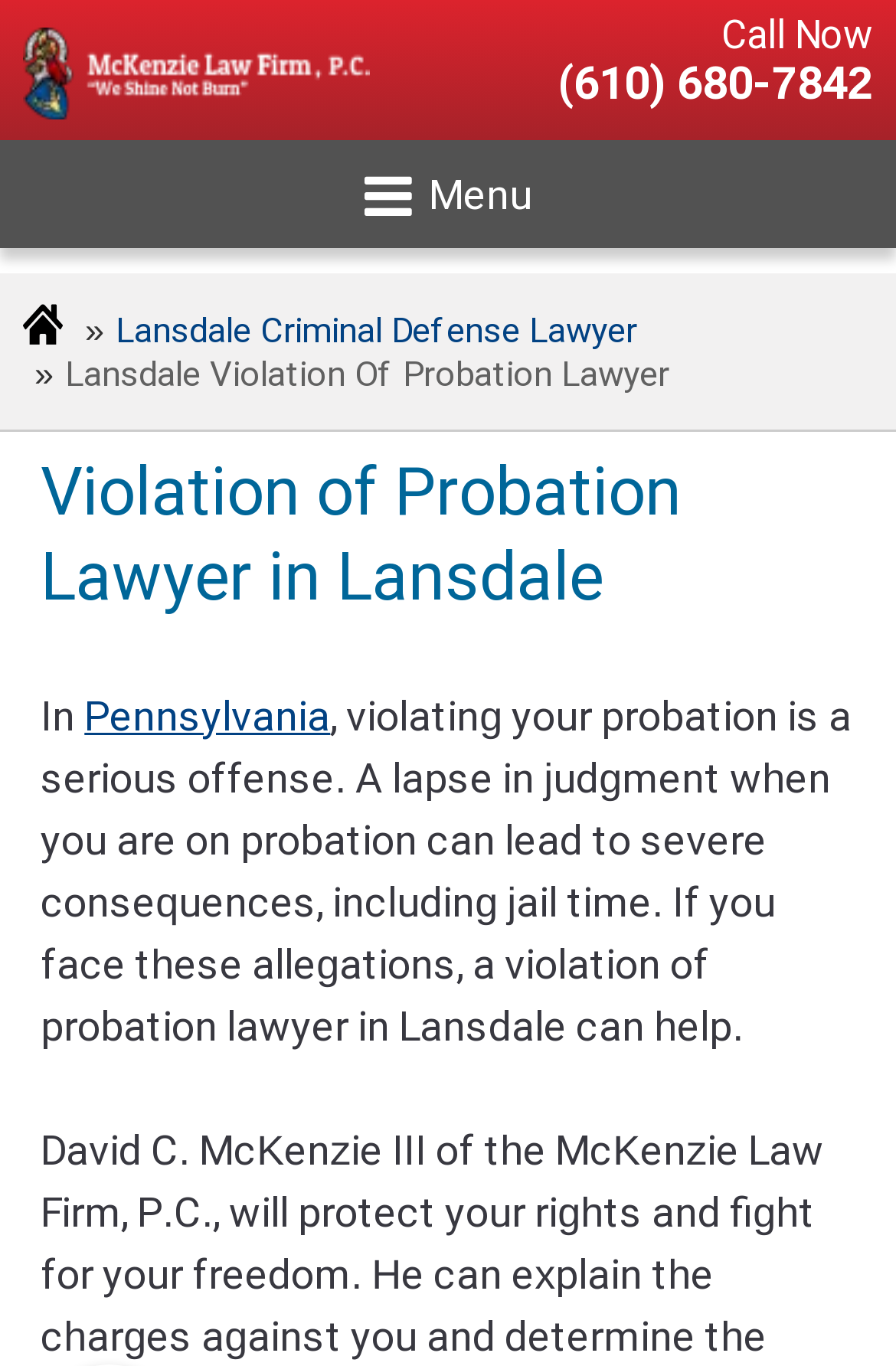Using the webpage screenshot and the element description Pennsylvania, determine the bounding box coordinates. Specify the coordinates in the format (top-left x, top-left y, bottom-right x, bottom-right y) with values ranging from 0 to 1.

[0.094, 0.505, 0.369, 0.541]